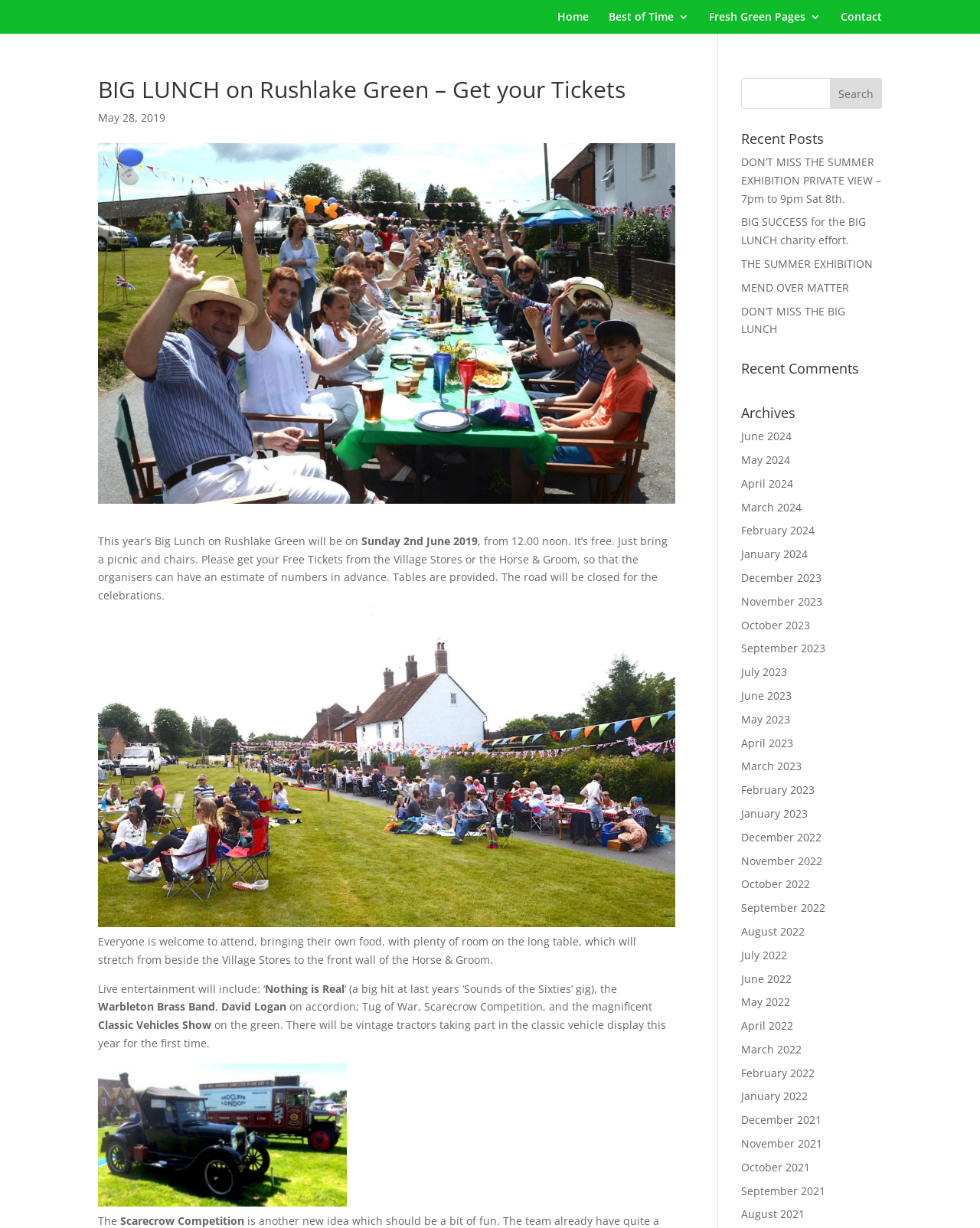Pinpoint the bounding box coordinates of the area that should be clicked to complete the following instruction: "Get your free tickets for the Big Lunch". The coordinates must be given as four float numbers between 0 and 1, i.e., [left, top, right, bottom].

[0.1, 0.434, 0.681, 0.491]